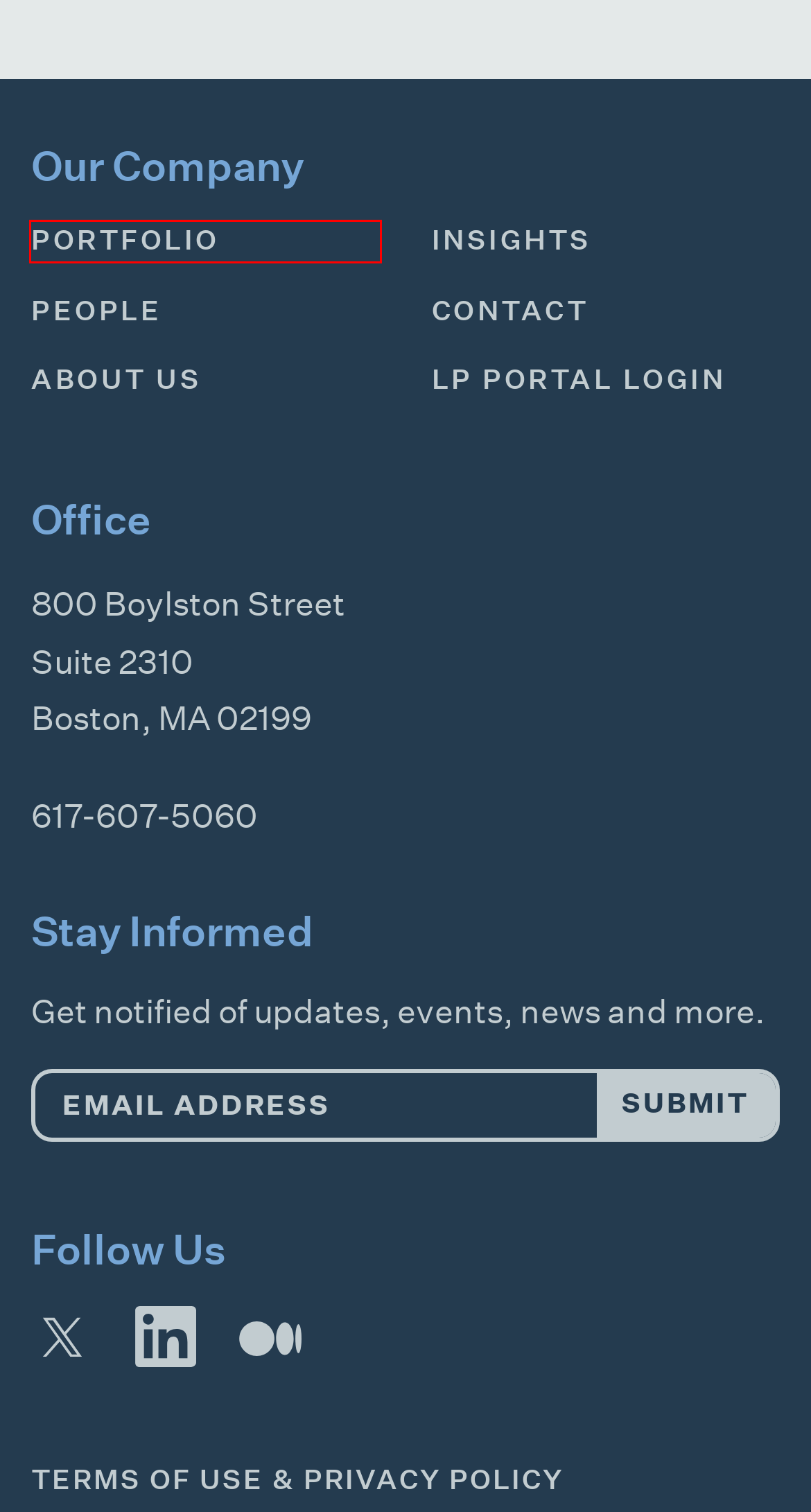Given a screenshot of a webpage with a red bounding box highlighting a UI element, determine which webpage description best matches the new webpage that appears after clicking the highlighted element. Here are the candidates:
A. Portfolio | Flare Capital Partners
B. Insights | Flare Capital Partners
C. People | Flare Capital Partners
D. Franklyn
E. About | Flare Capital Partners
F. Vita Health | Flare Capital Partners
G. Terms of Use & Privacy Policy | Flare Capital Partners
H. Sign In

A